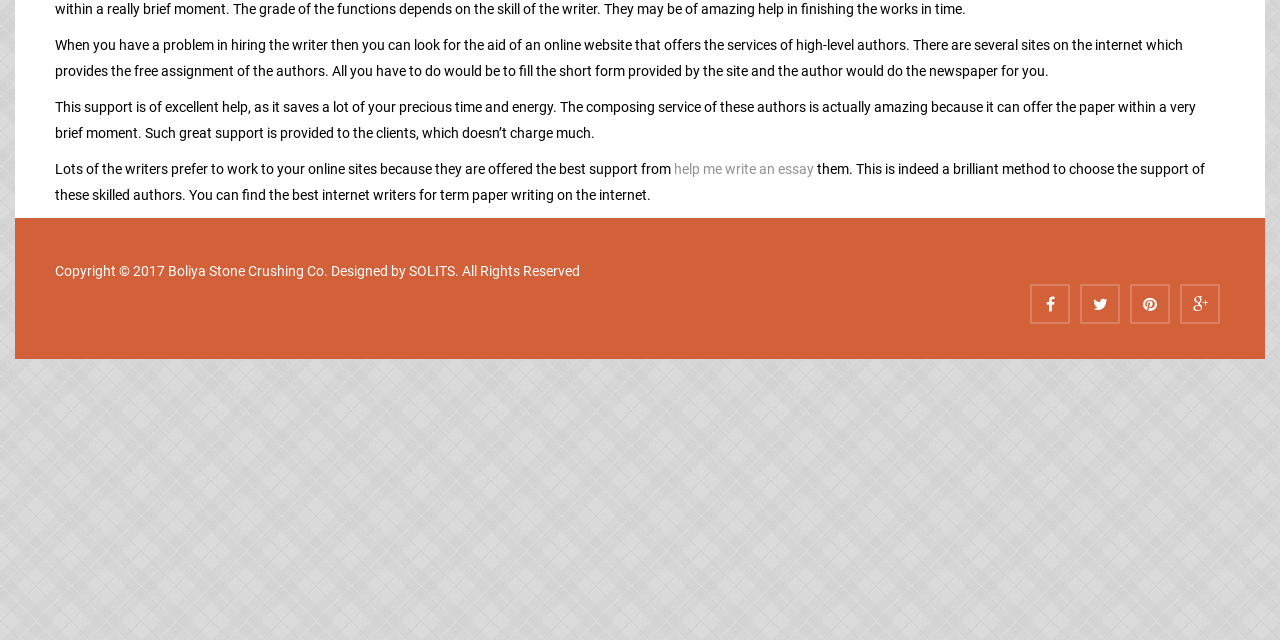Locate the bounding box for the described UI element: "SOLITS". Ensure the coordinates are four float numbers between 0 and 1, formatted as [left, top, right, bottom].

[0.32, 0.411, 0.355, 0.436]